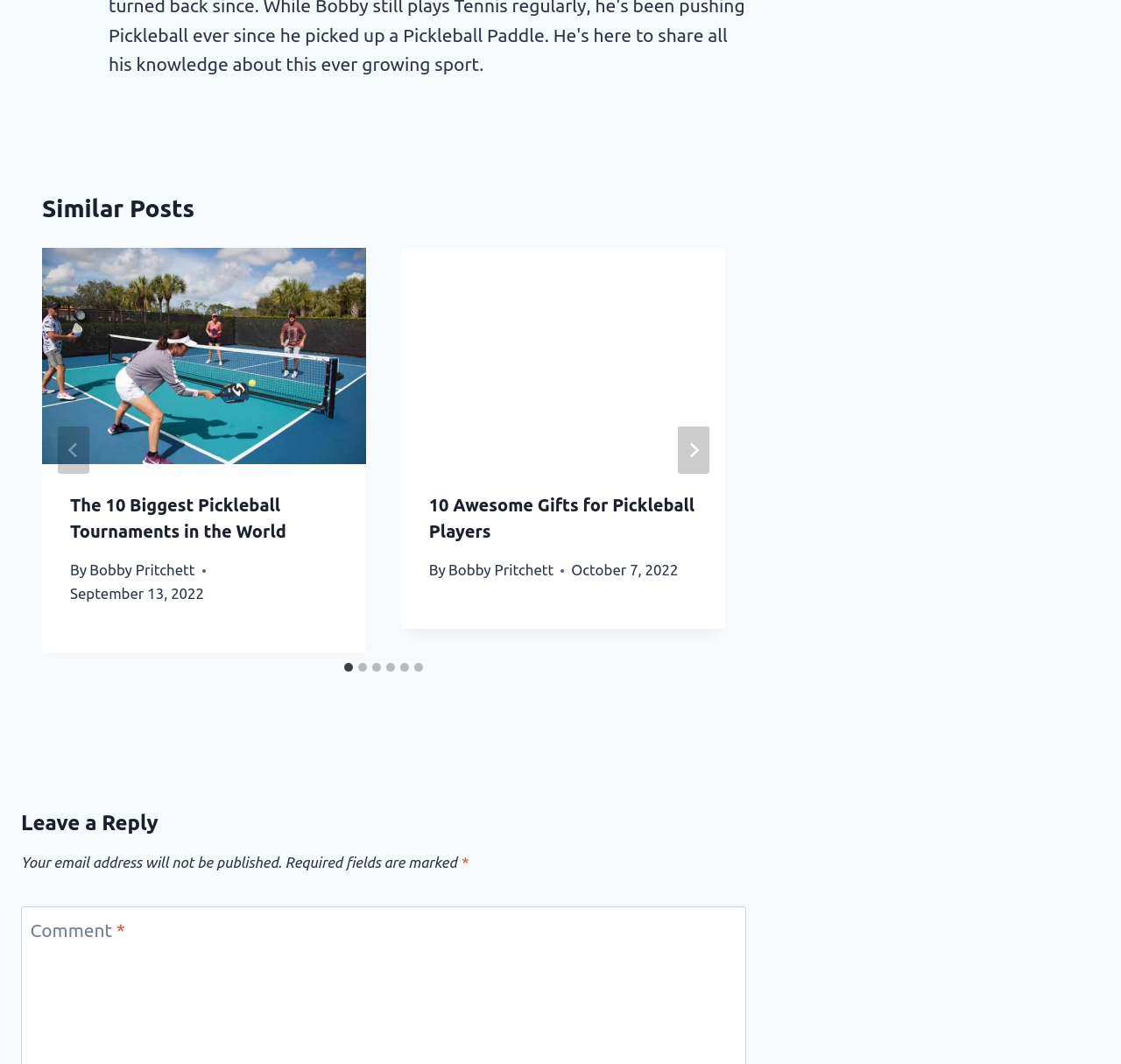Point out the bounding box coordinates of the section to click in order to follow this instruction: "Read the article 'The 10 Biggest Pickleball Tournaments in the World'".

[0.038, 0.233, 0.326, 0.436]